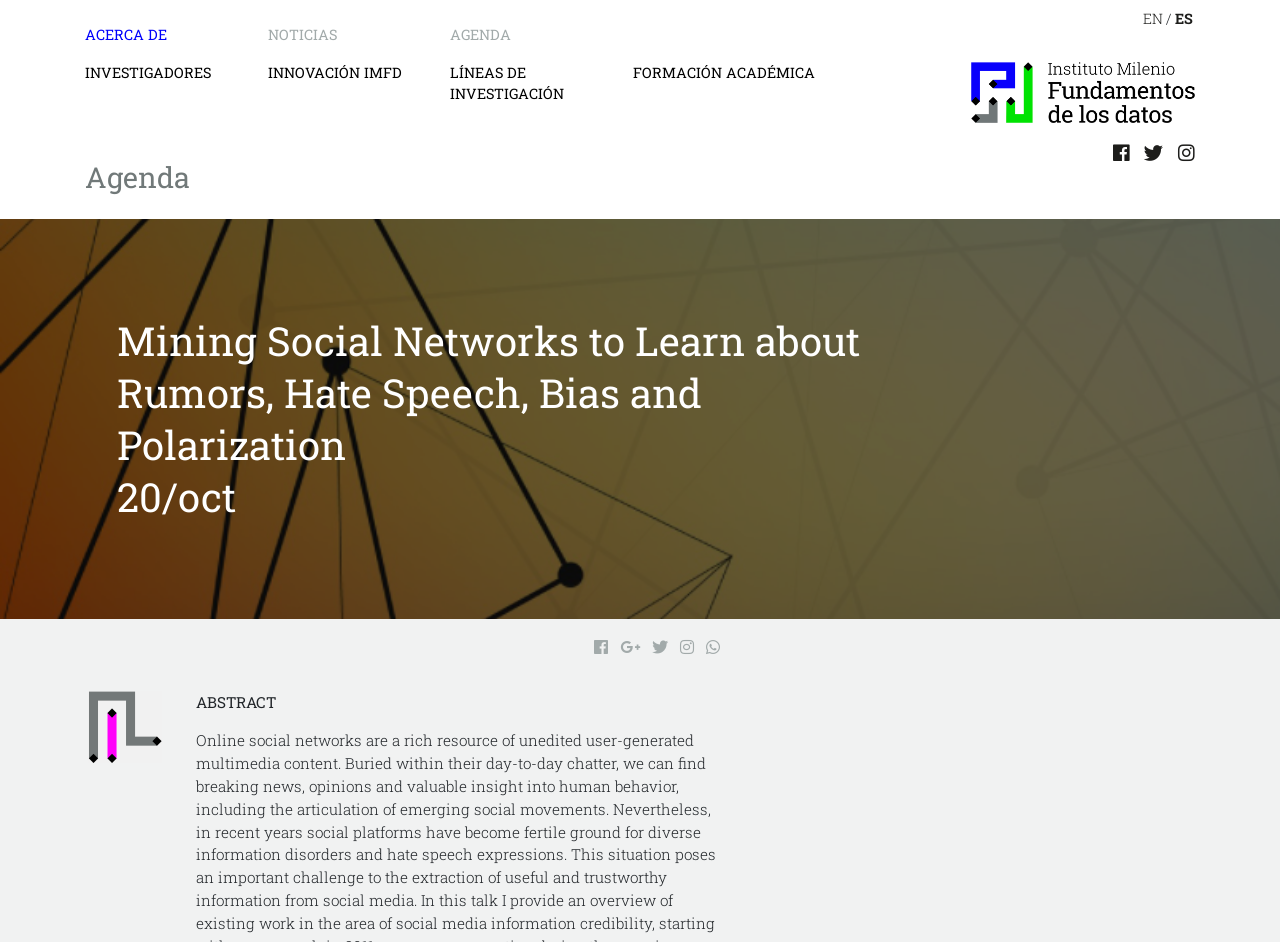How many social media links are present?
Please ensure your answer to the question is detailed and covers all necessary aspects.

I counted the number of link elements that contain social media icons, which are '', '', '', '', and '', and found that there are 5 social media links present.